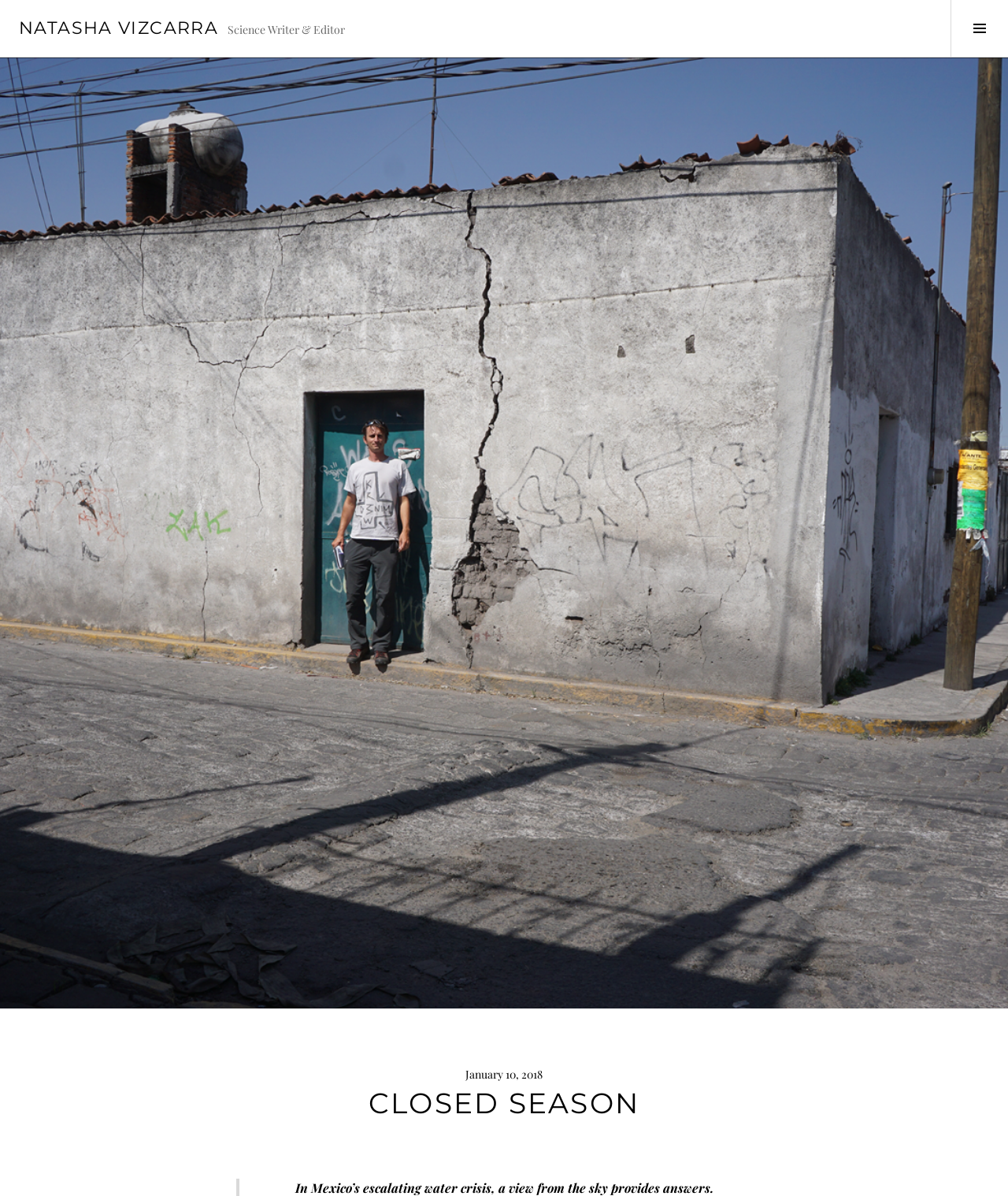Provide a thorough description of this webpage.

The webpage appears to be an article or blog post written by Natasha Vizcarra, a science writer and editor. At the top of the page, there is a heading with the author's name, "NATASHA VIZCARRA", which is also a link. Below the author's name, there is a smaller heading that describes her profession, "Science Writer & Editor".

On the top right corner of the page, there is a button to toggle the sidebar, which is currently not expanded. The sidebar contains a header section with a time stamp, "January 10, 2018", and a heading that reads "CLOSED SEASON". 

Below the author's information, there is a main content section that starts with a paragraph of text, which summarizes the article's topic: "In Mexico’s escalating water crisis, a view from the sky provides answers." This text is positioned near the bottom of the page, indicating that the main content of the article will follow.